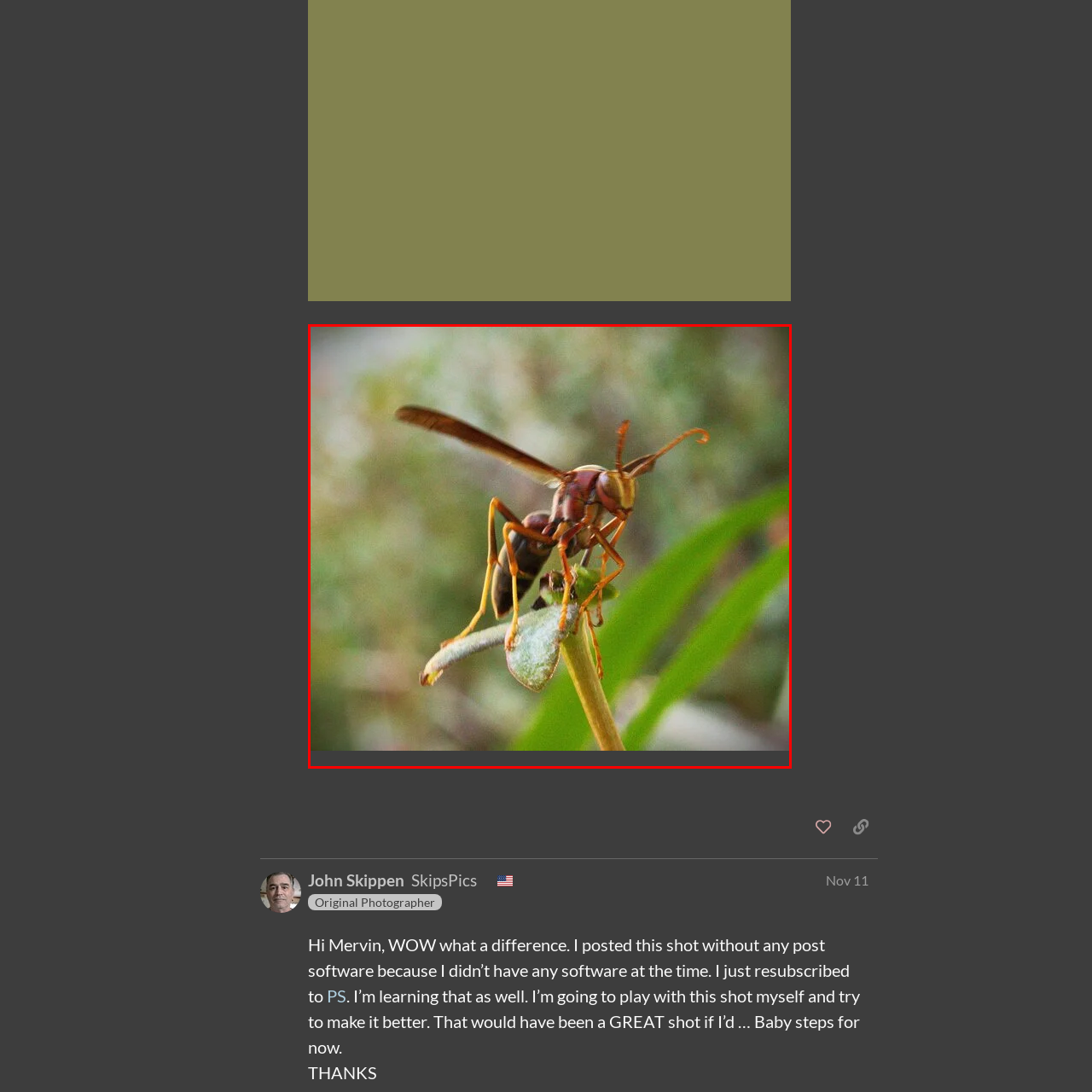What is the effect of the sunlight on the scene?
Please analyze the segment of the image inside the red bounding box and respond with a single word or phrase.

Adds a warm tone